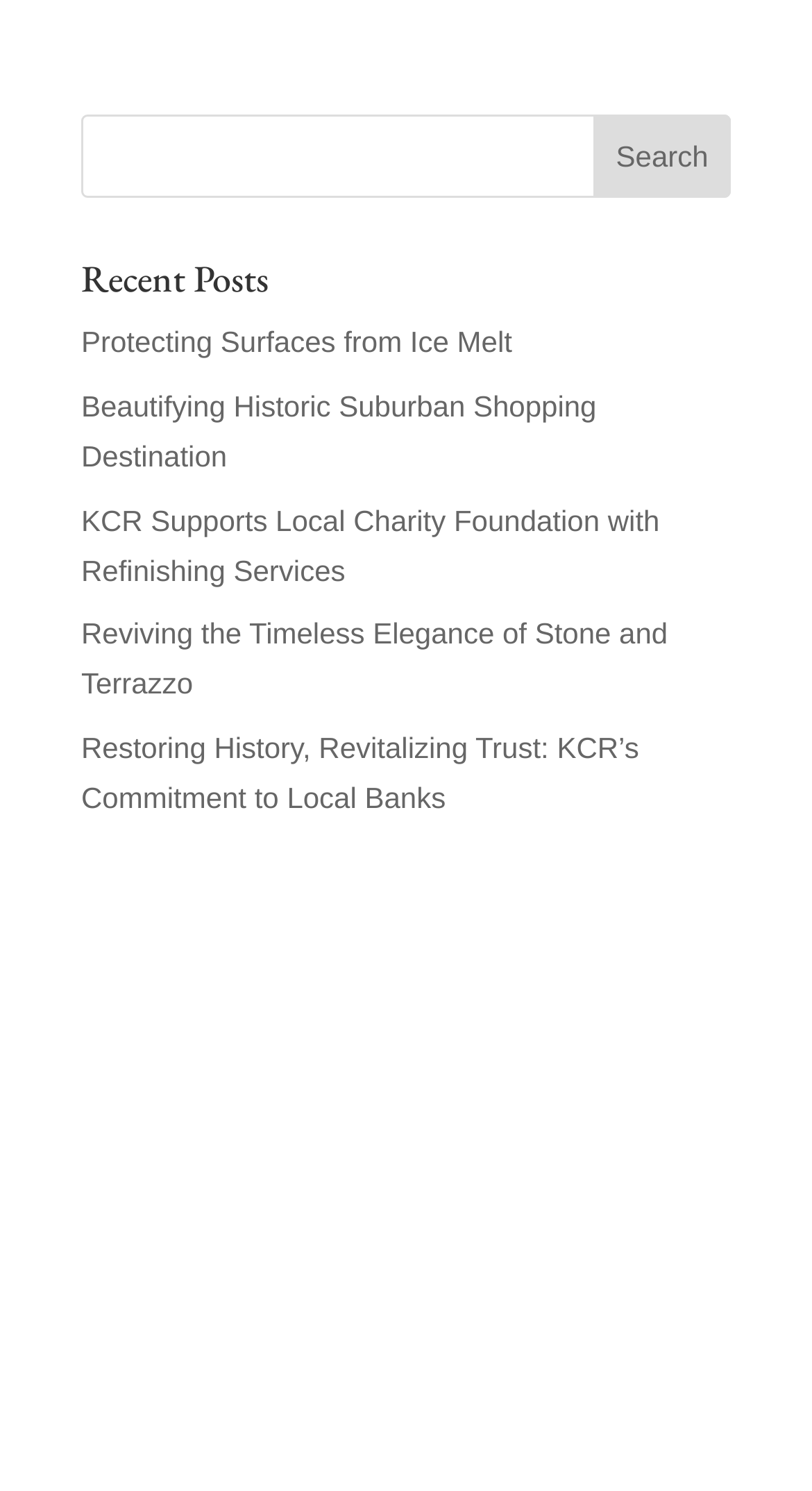Point out the bounding box coordinates of the section to click in order to follow this instruction: "click on 'Recent Posts'".

[0.1, 0.175, 0.9, 0.214]